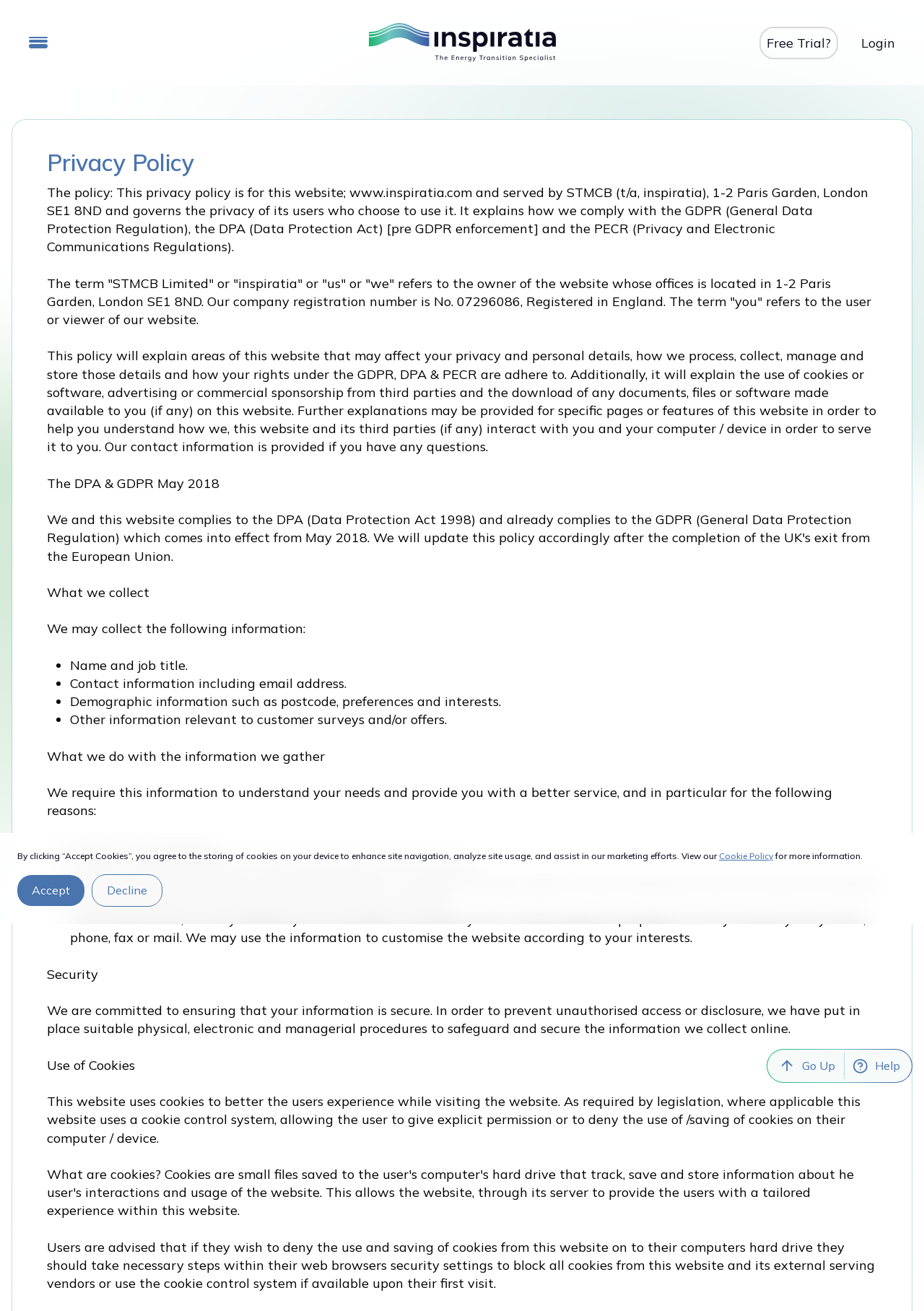Carefully examine the image and provide an in-depth answer to the question: Why does Inspiratia collect user information?

According to the webpage, Inspiratia collects user information to understand user needs and provide a better service, including internal record keeping, improving products and services, and sending promotional emails.